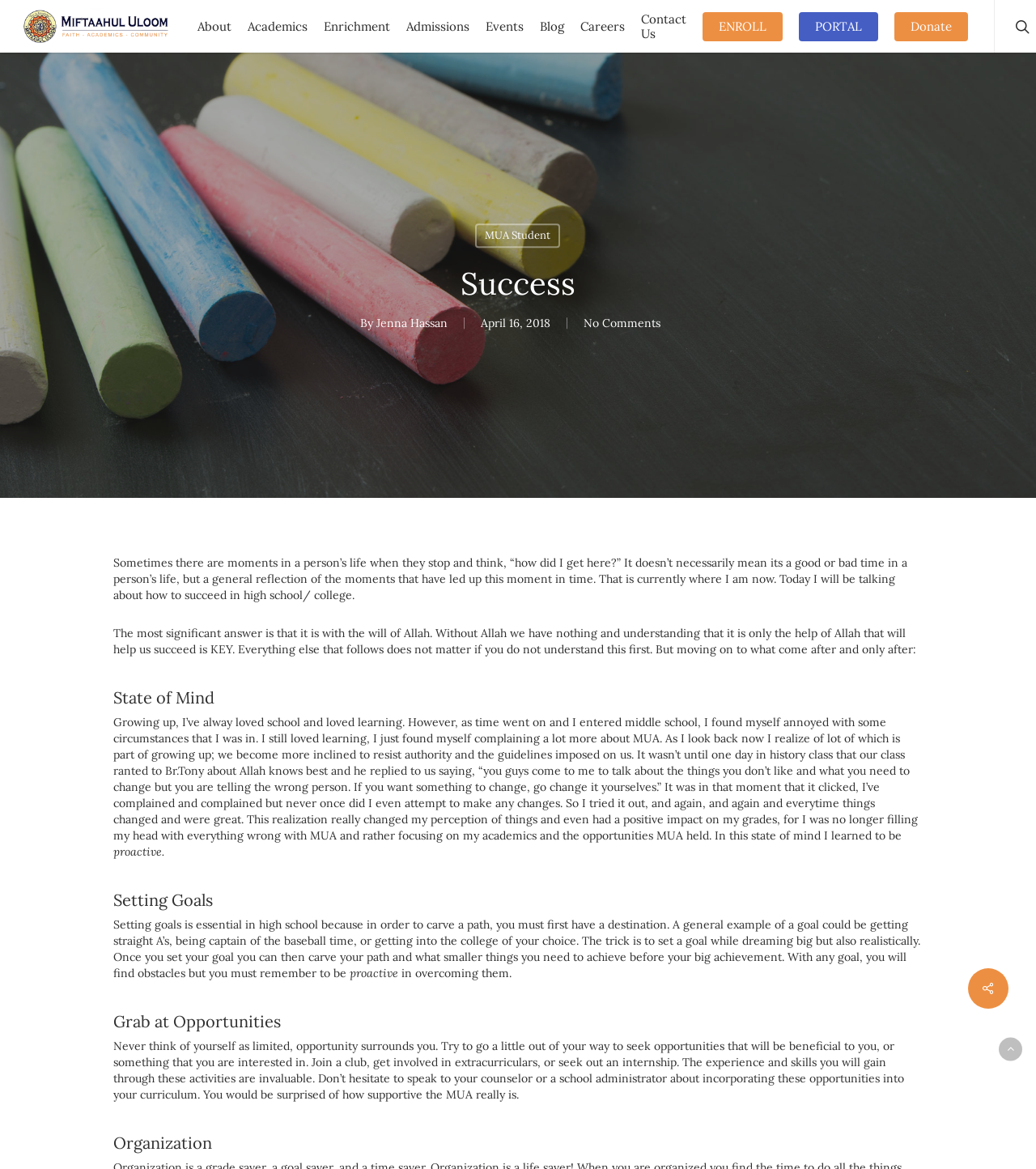Refer to the screenshot and answer the following question in detail:
Who wrote the blog post?

The author of the blog post is mentioned in the link 'Jenna Hassan' which is located below the heading 'Success' and above the text 'April 16, 2018'. This indicates that Jenna Hassan is the author of the blog post.